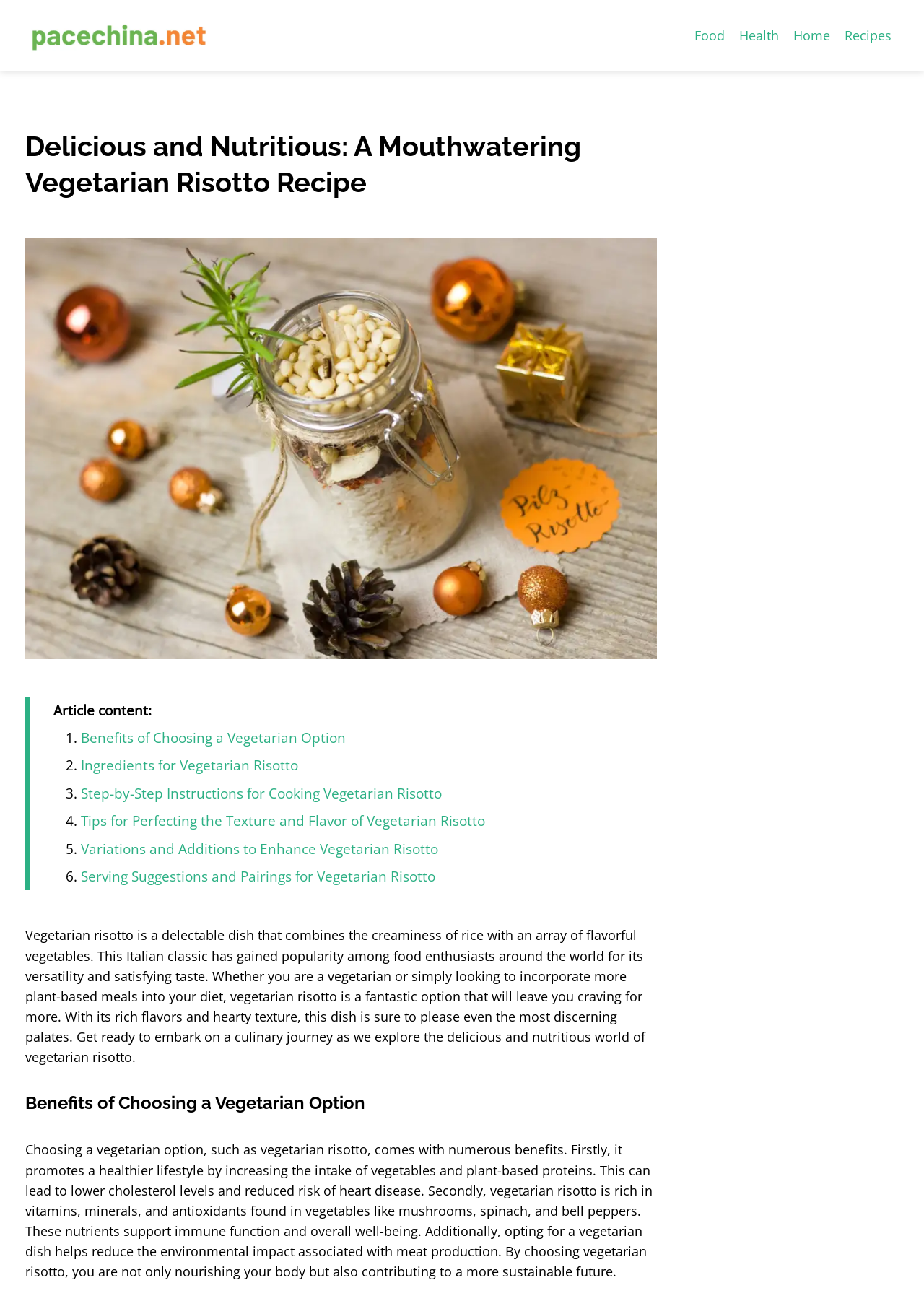Kindly determine the bounding box coordinates for the clickable area to achieve the given instruction: "Click the 'Food' link".

[0.744, 0.018, 0.792, 0.037]